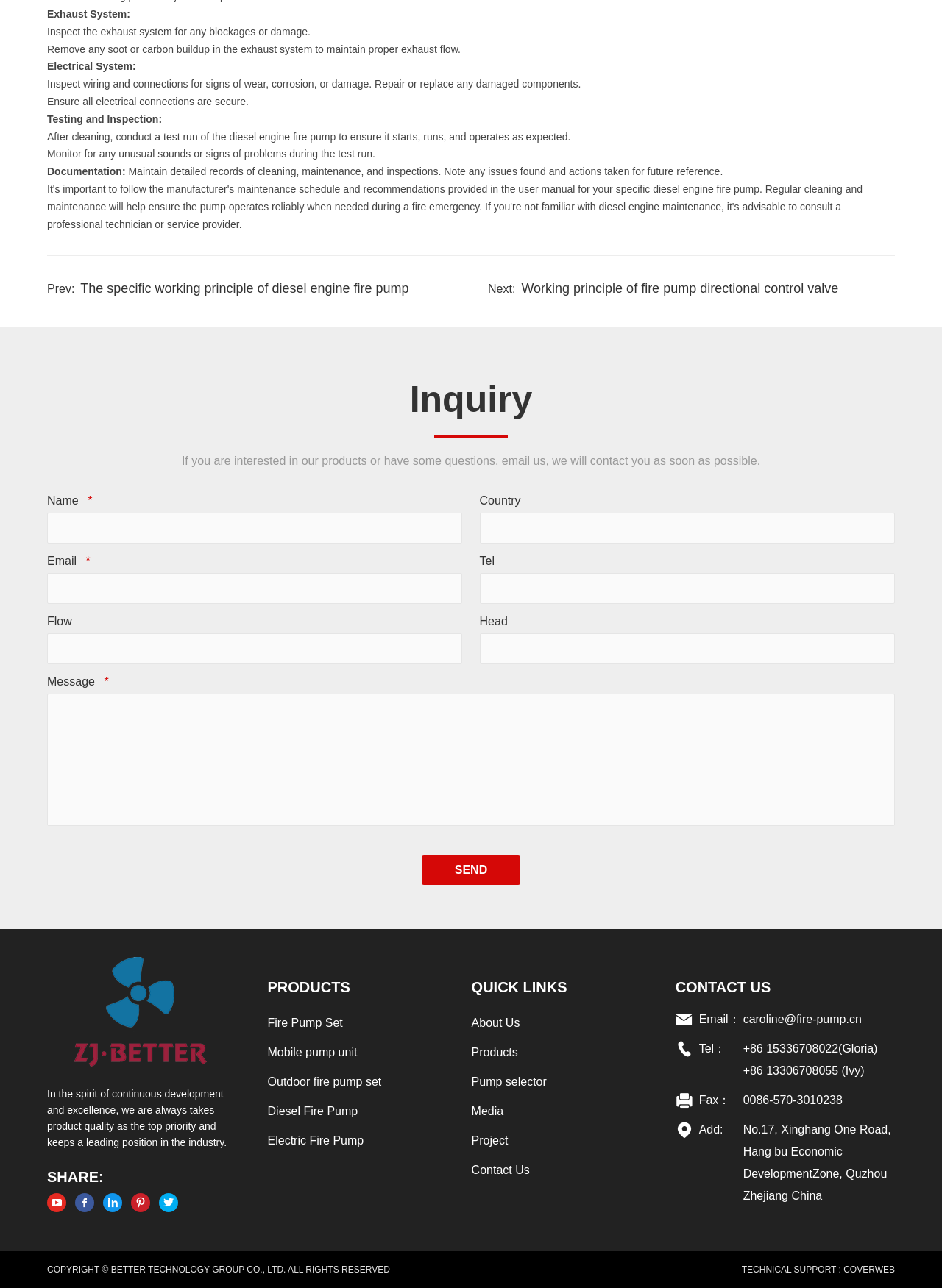Specify the bounding box coordinates of the element's area that should be clicked to execute the given instruction: "Click the 'The specific working principle of diesel engine fire pump' link". The coordinates should be four float numbers between 0 and 1, i.e., [left, top, right, bottom].

[0.079, 0.218, 0.478, 0.231]